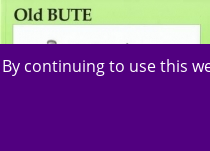What style is the book cover design?
Please provide a single word or phrase in response based on the screenshot.

Contemporary